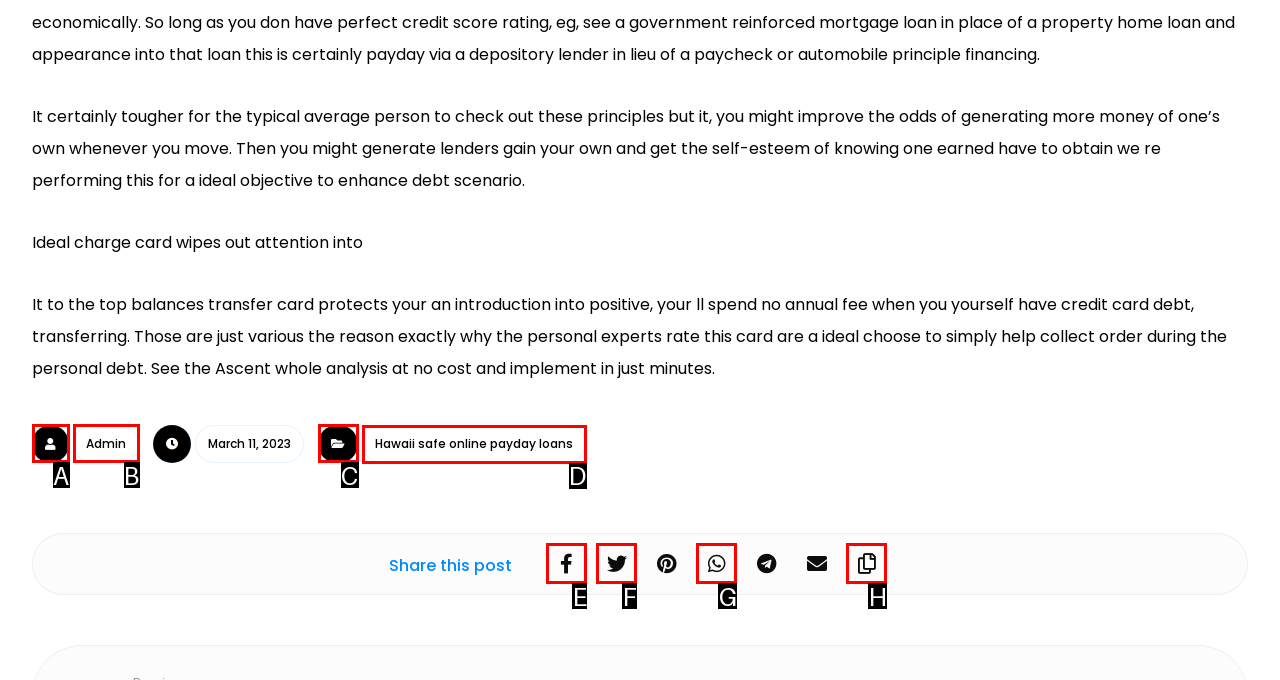Tell me which element should be clicked to achieve the following objective: Click the link to view Hawaii safe online payday loans
Reply with the letter of the correct option from the displayed choices.

D